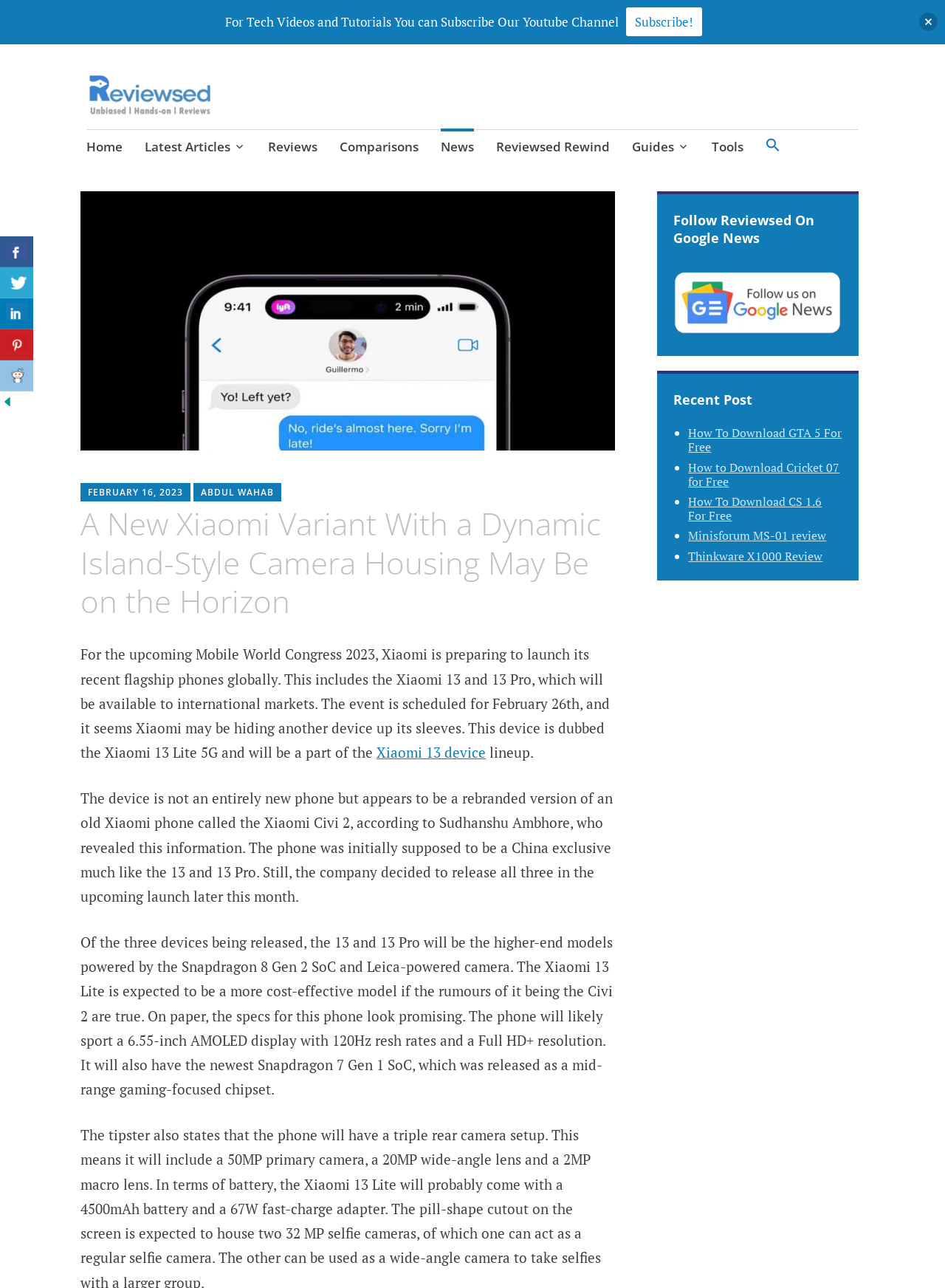Identify the bounding box coordinates for the UI element described as follows: alt="follow on Google news". Use the format (top-left x, top-left y, bottom-right x, bottom-right y) and ensure all values are floating point numbers between 0 and 1.

[0.713, 0.205, 0.891, 0.263]